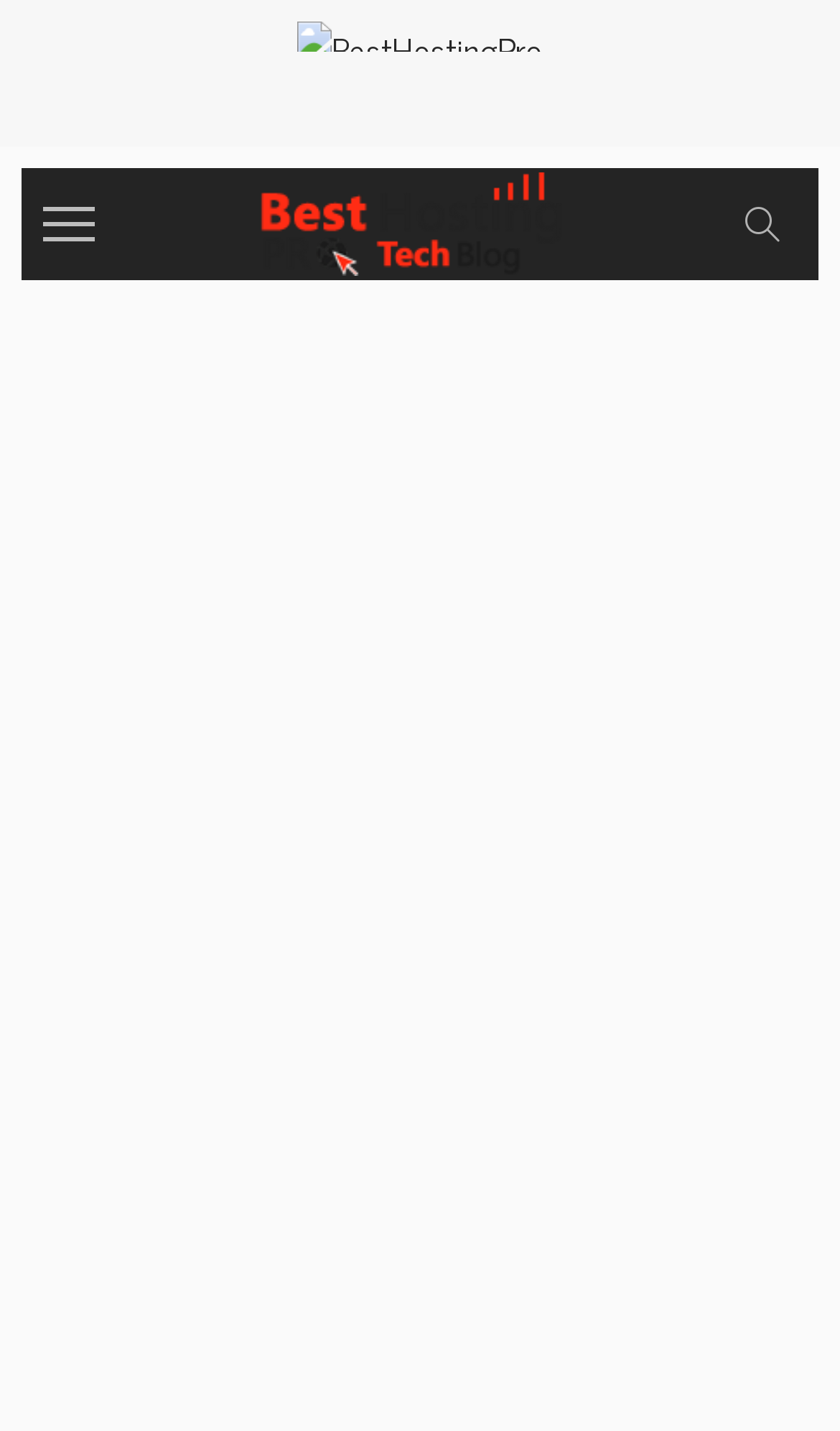Explain the features and main sections of the webpage comprehensively.

The webpage appears to be an article or blog post about Pay Per Click (PPC) advertising services. At the top of the page, there is a complementary section that spans almost the entire width of the page. Within this section, there is a link to "BestHostingPro" accompanied by an image of the same name, positioned near the left side of the page.

Below the complementary section, there are three links aligned horizontally. The first link is an "off-canvas button" located near the left edge of the page. The second link is another instance of "BestHostingPro" accompanied by an image, positioned near the center of the page. The third link contains a symbol (\ue090) and is located near the right edge of the page.

The webpage seems to be focused on providing information about PPC advertising services, with the main content likely located below these top-level elements.